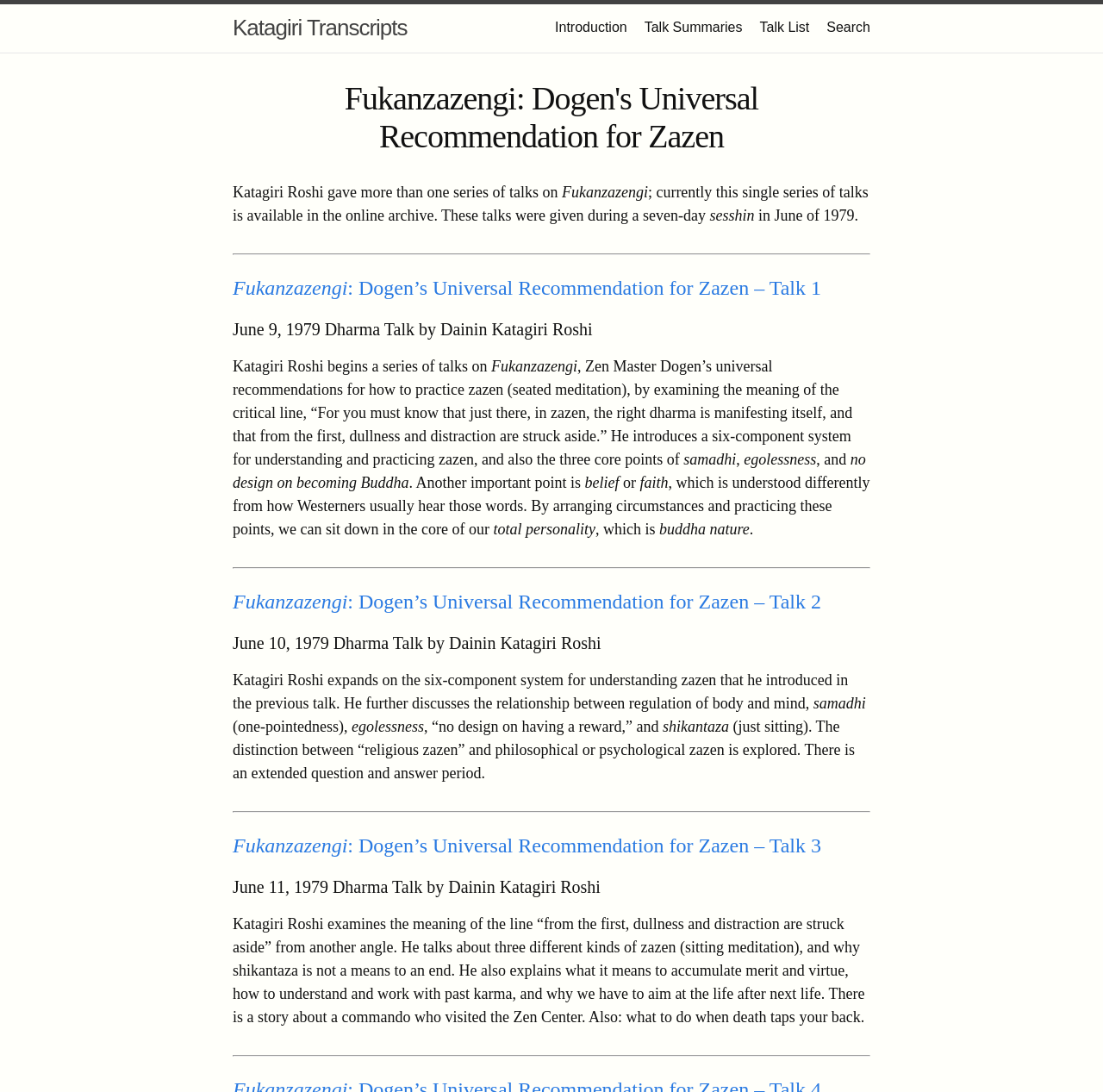How many talks are listed on this webpage?
Using the picture, provide a one-word or short phrase answer.

3